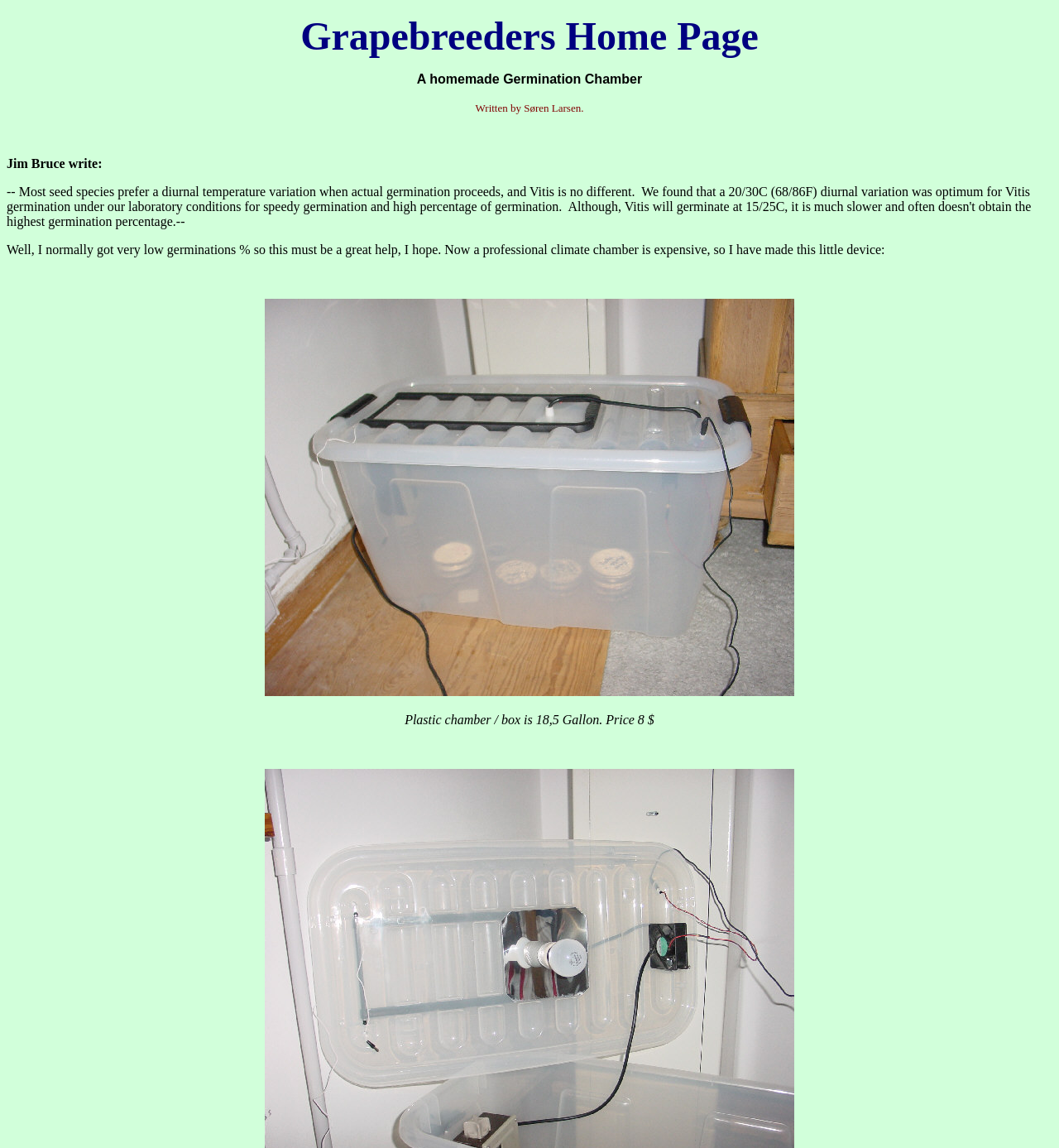Please provide a detailed answer to the question below by examining the image:
What is the author's name?

The author's name is mentioned in the text 'Written by Søren Larsen.' which is located at the top of the webpage.